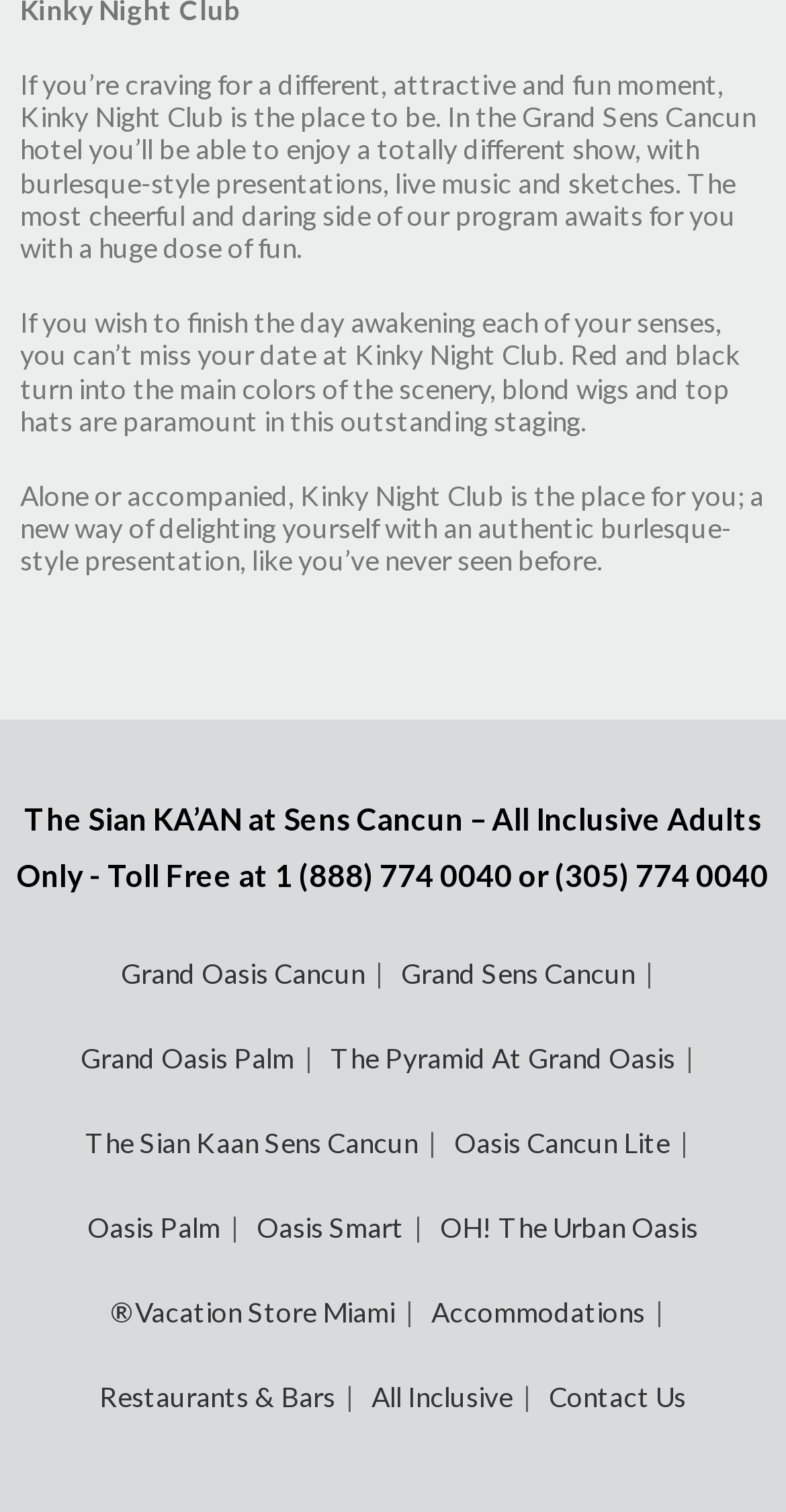Can you find the bounding box coordinates of the area I should click to execute the following instruction: "Call toll-free number"?

[0.35, 0.567, 0.653, 0.591]